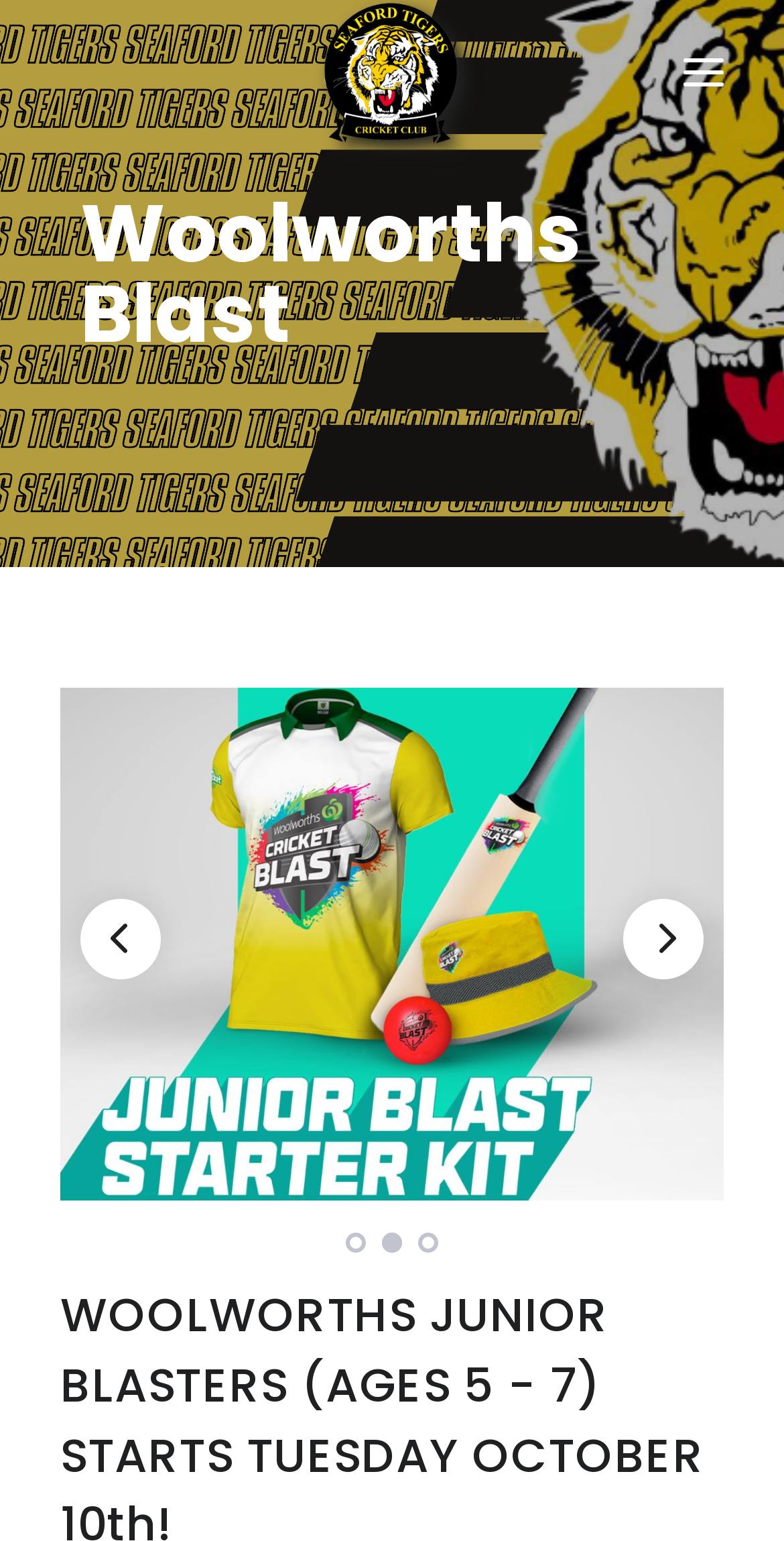Identify the bounding box coordinates of the element to click to follow this instruction: 'Check the Sponsors page'. Ensure the coordinates are four float values between 0 and 1, provided as [left, top, right, bottom].

[0.077, 0.74, 0.923, 0.799]